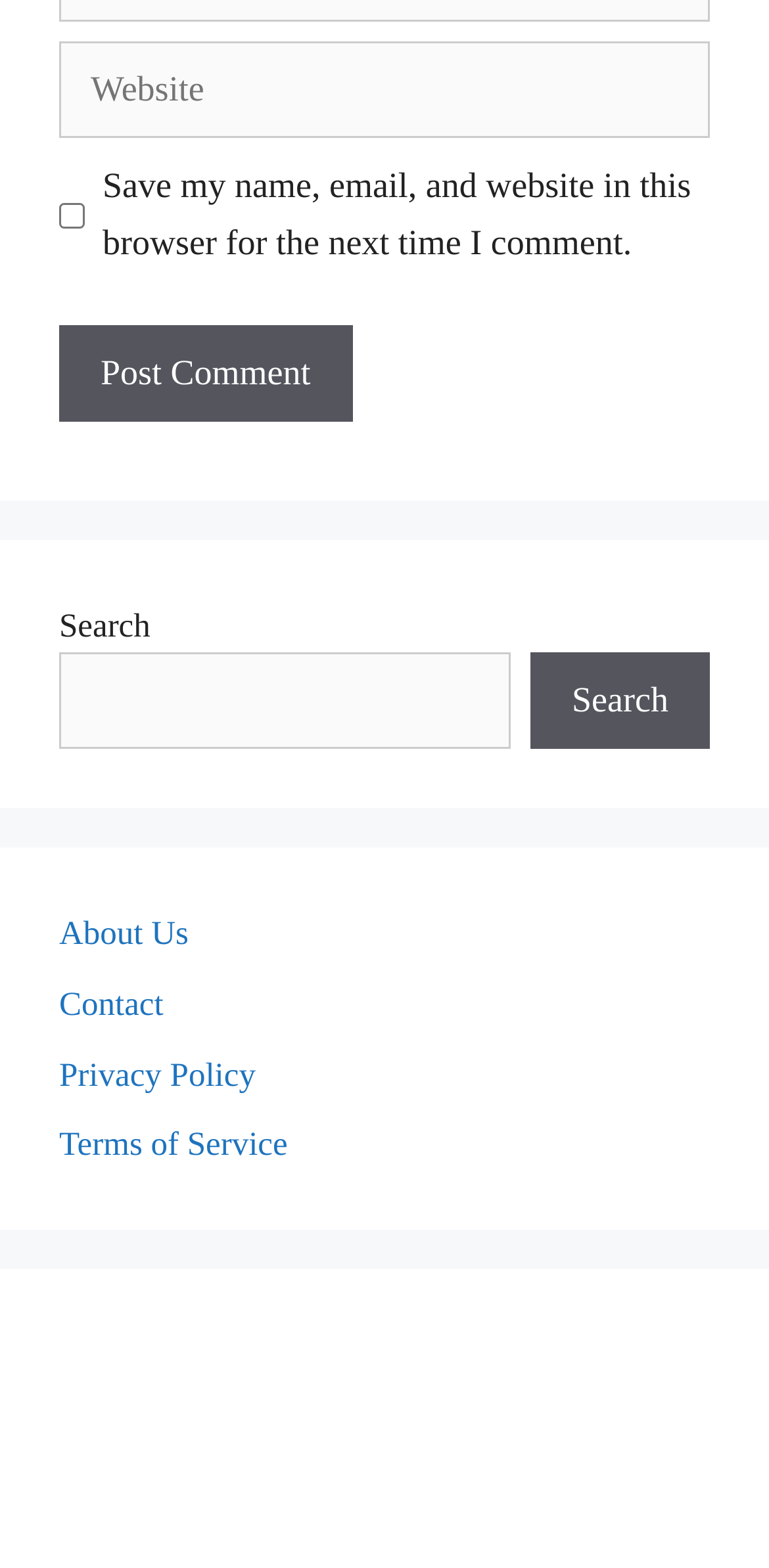Find the bounding box coordinates of the element's region that should be clicked in order to follow the given instruction: "Post a comment". The coordinates should consist of four float numbers between 0 and 1, i.e., [left, top, right, bottom].

[0.077, 0.207, 0.458, 0.269]